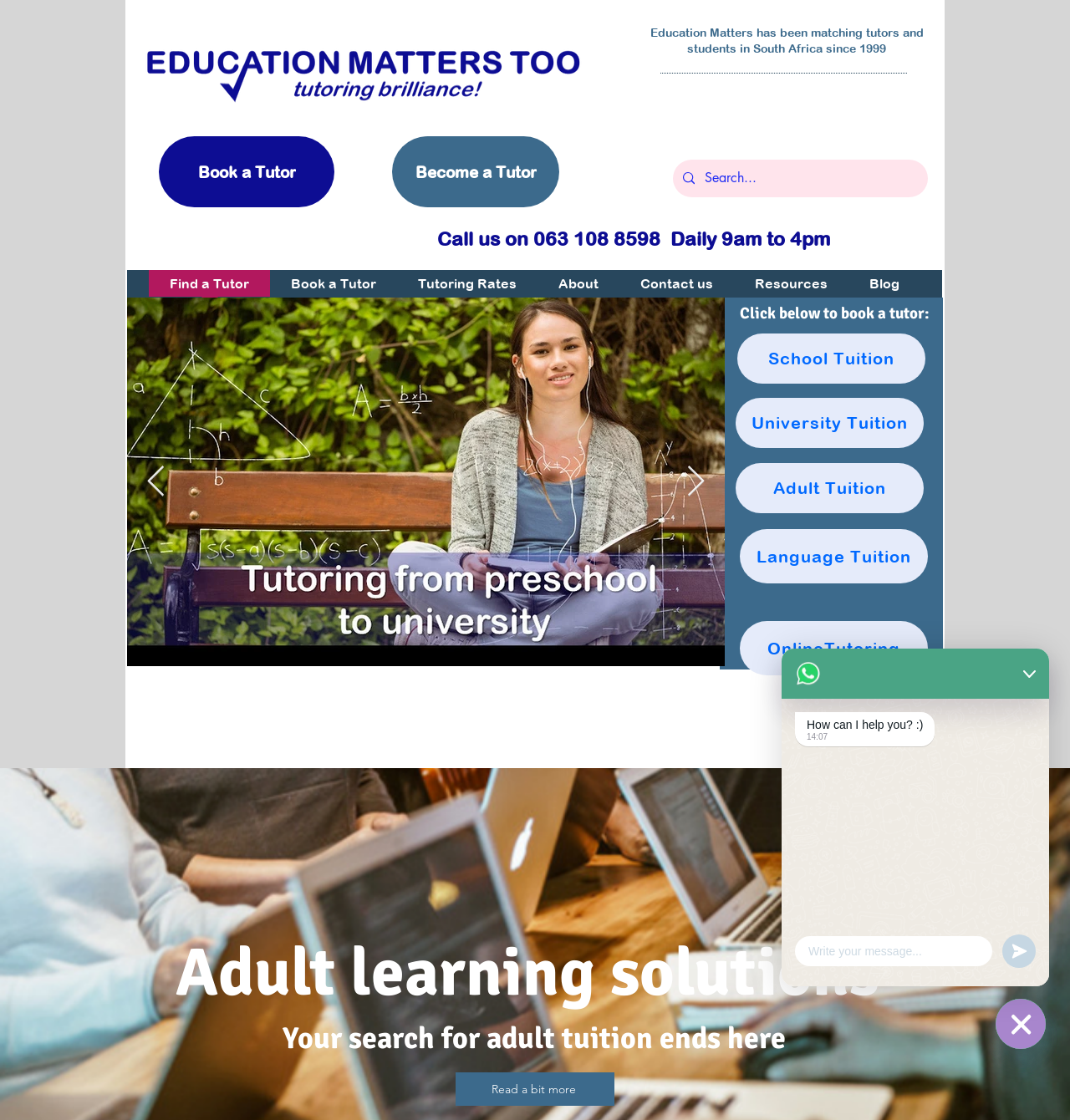Answer the question below with a single word or a brief phrase: 
What is the call-to-action on the webpage?

Book a Tutor